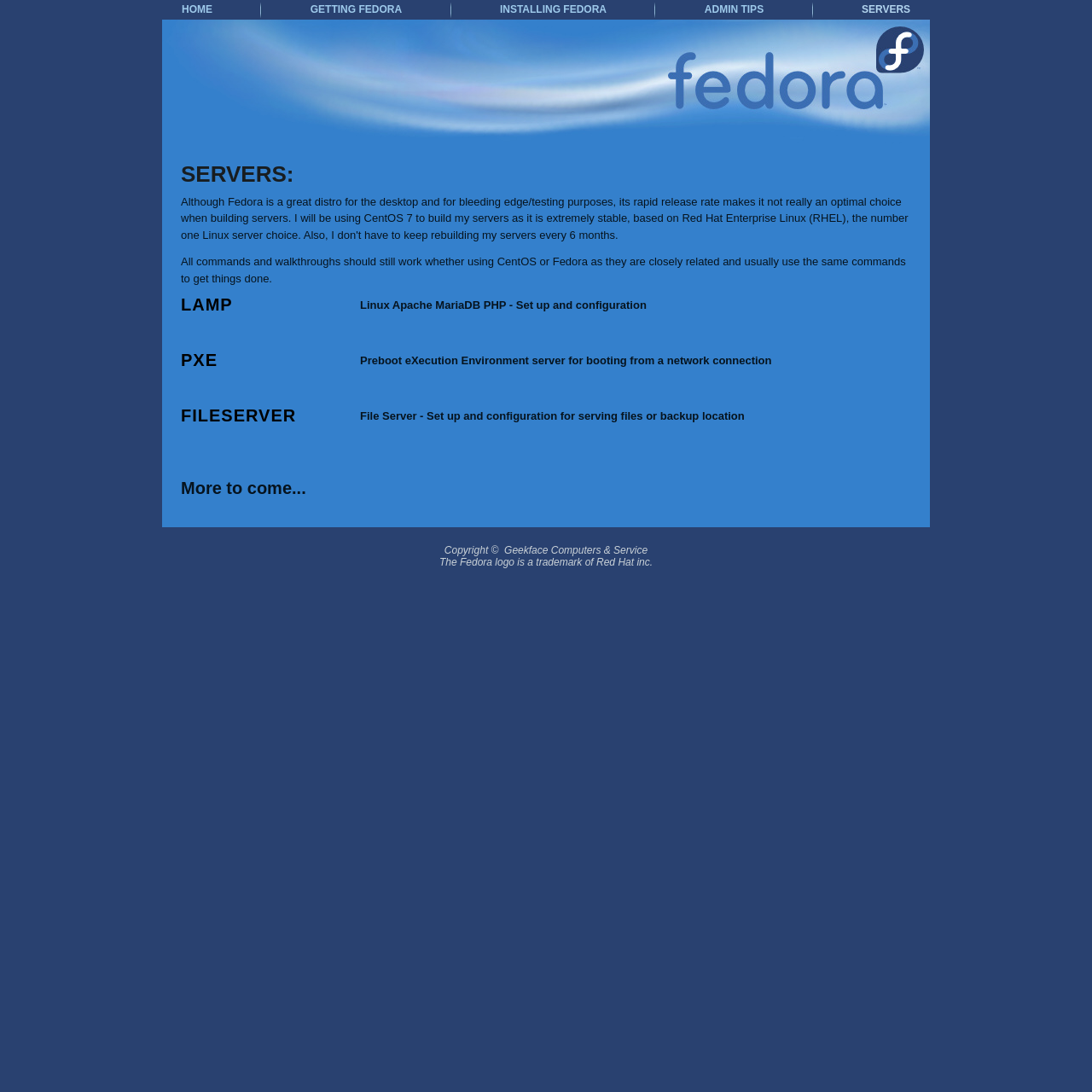Create a full and detailed caption for the entire webpage.

The webpage is about servers, with a focus on Fedora and CentOS. At the top, there are five links: "HOME", "GETTING FEDORA", "INSTALLING FEDORA", "ADMIN TIPS", and "SERVERS", which are evenly spaced across the top of the page. 

Below the links, there is a table with a single row and column, containing an article about servers. The article has a heading "SERVERS:" and a paragraph of text explaining that the commands and walkthroughs on the page are applicable to both CentOS and Fedora. 

Under the paragraph, there are three links: "LAMP", "PXE", and "FILESERVER", each with a brief description of what they are. The links are spaced out vertically, with a small gap between each one. 

At the bottom of the page, there is a copyright notice and a statement about the Fedora logo being a trademark of Red Hat inc.